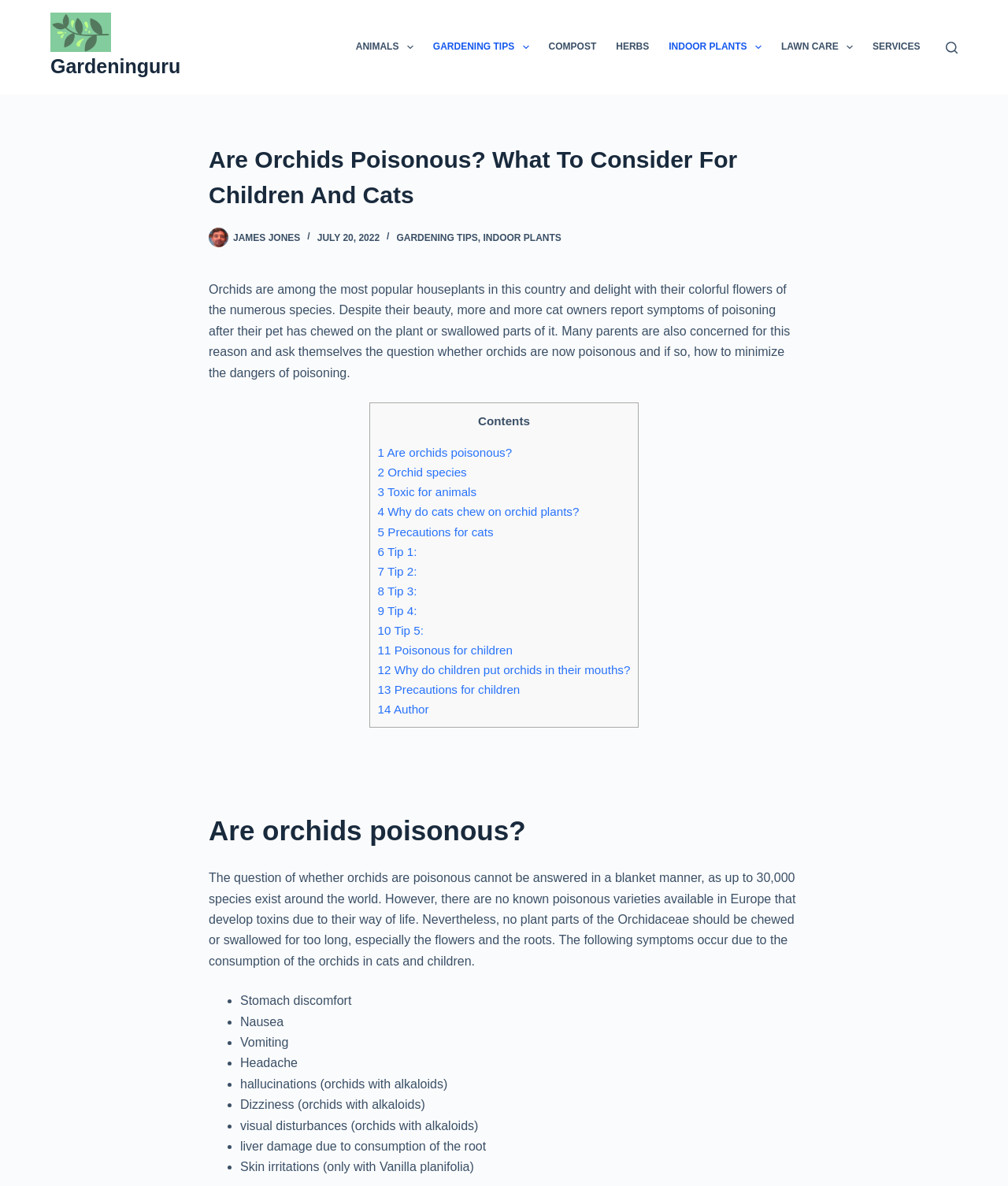What precautions can be taken to minimize the dangers of orchid poisoning for children?
Examine the webpage screenshot and provide an in-depth answer to the question.

The article does not provide specific precautions that can be taken to minimize the dangers of orchid poisoning for children, but it does mention that parents are concerned about the potential toxicity of orchids and ask themselves whether orchids are poisonous and how to minimize the dangers of poisoning.